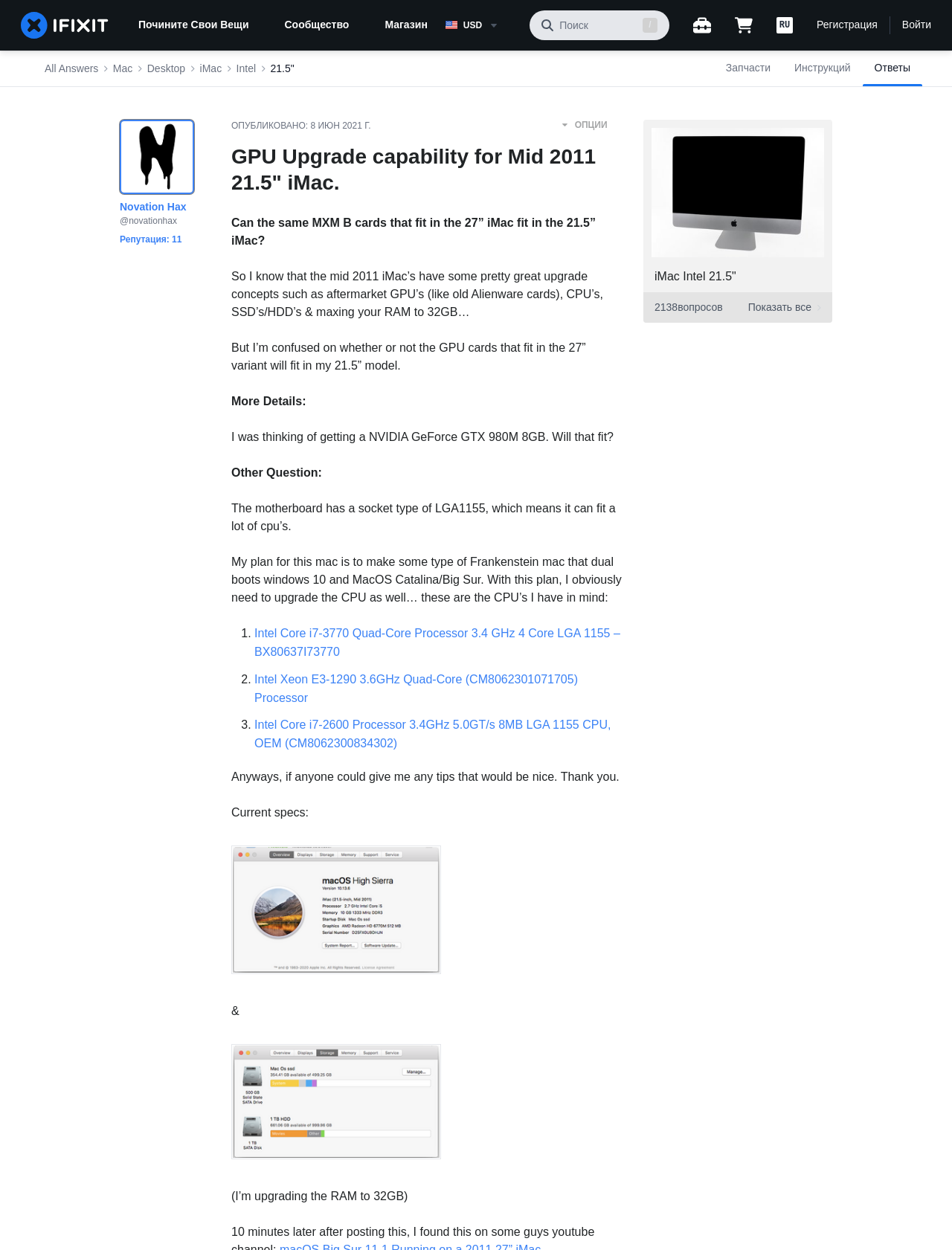Please provide a comprehensive answer to the question based on the screenshot: What is the current operating system of the iMac?

The question can be answered by looking at the text 'my plan for this mac is to make some type of Frankenstein mac that dual boots windows 10 and MacOS Catalina/Big Sur.' which indicates that the current operating system of the iMac is MacOS.